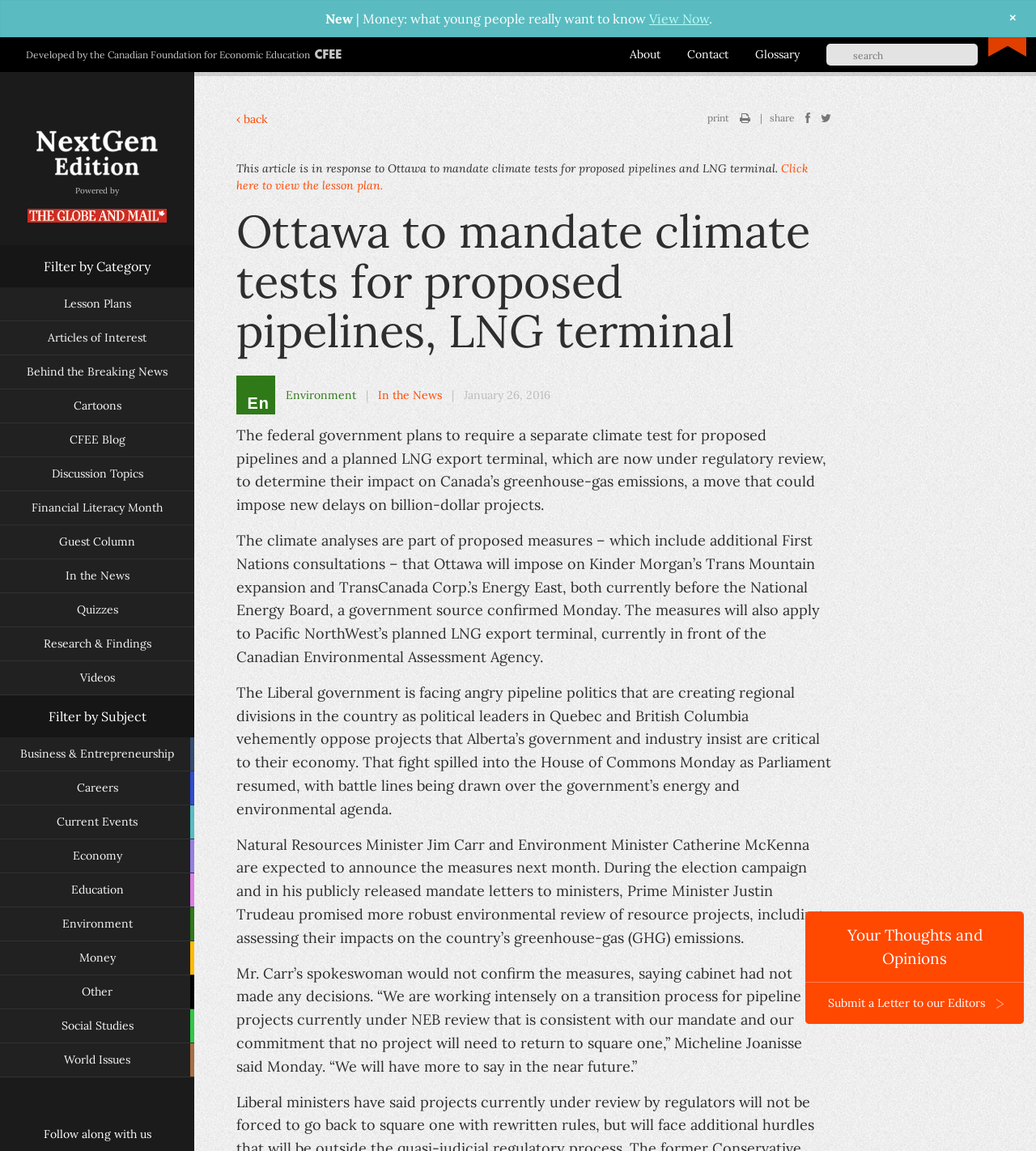Please identify the bounding box coordinates of the area that needs to be clicked to follow this instruction: "Search".

[0.798, 0.038, 0.944, 0.057]